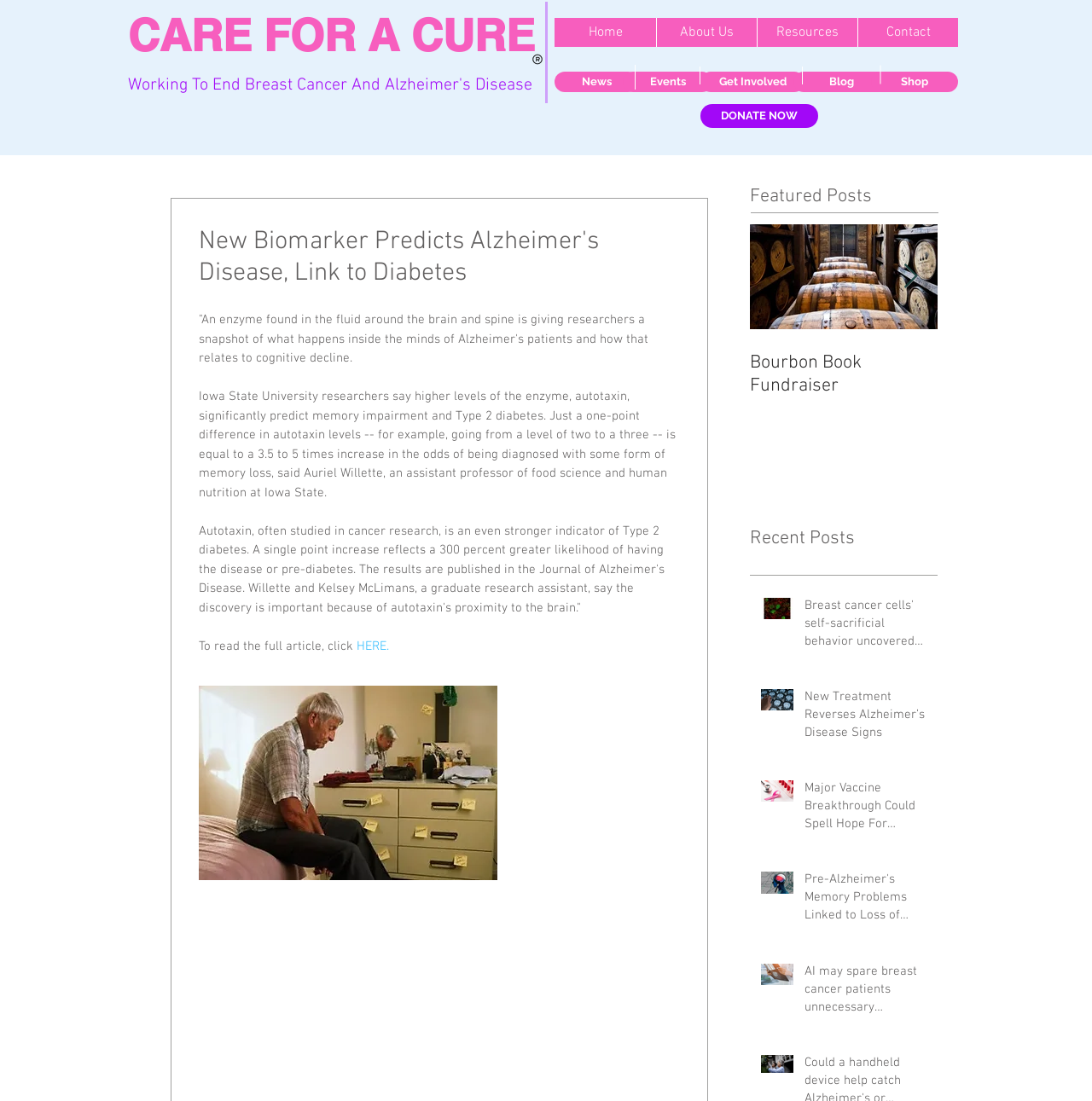Provide a one-word or short-phrase response to the question:
What type of content is listed under 'Featured Posts'?

Posts